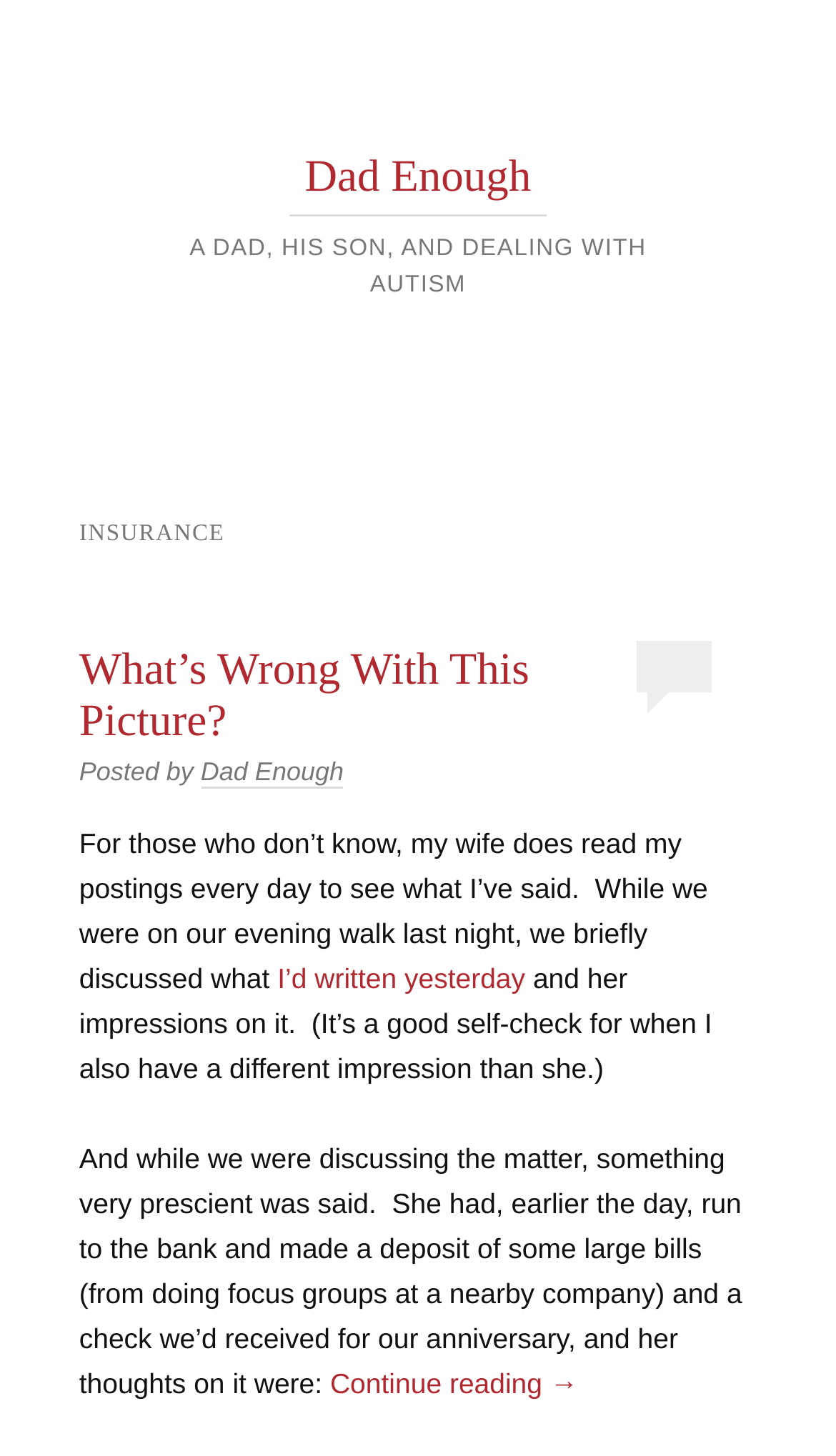Given the description "Dad Enough", determine the bounding box of the corresponding UI element.

[0.24, 0.52, 0.411, 0.542]